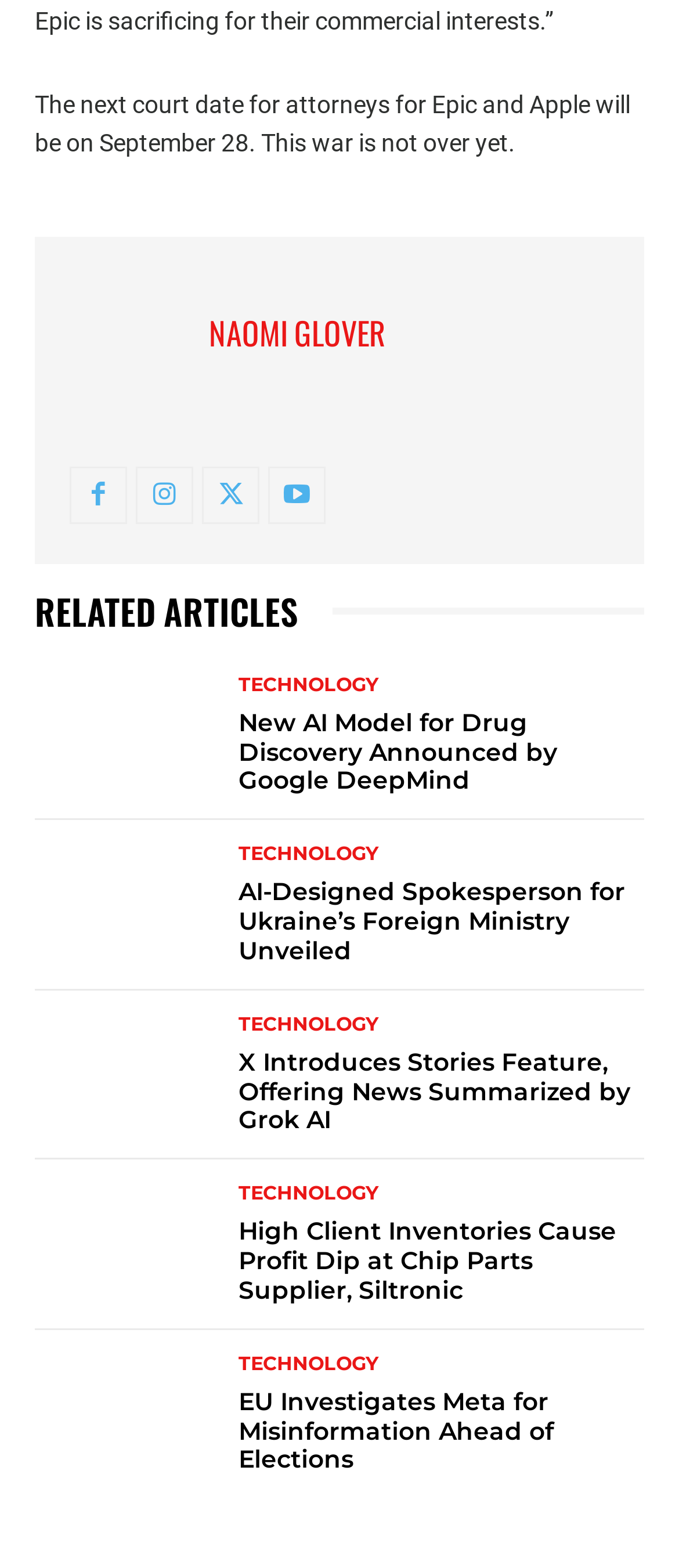Locate the UI element that matches the description parent_node: NAOMI GLOVER title="Naomi Glover" in the webpage screenshot. Return the bounding box coordinates in the format (top-left x, top-left y, bottom-right x, bottom-right y), with values ranging from 0 to 1.

[0.103, 0.173, 0.308, 0.251]